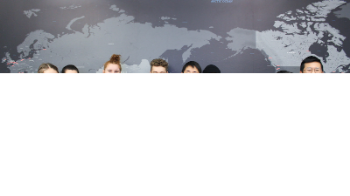What is the significance of the map?
Please ensure your answer to the question is detailed and covers all necessary aspects.

The large map in the background likely depicts a geographical region significant to the context of the gathering, which is Taiwan's political landscape, and may be related to political or environmental themes.